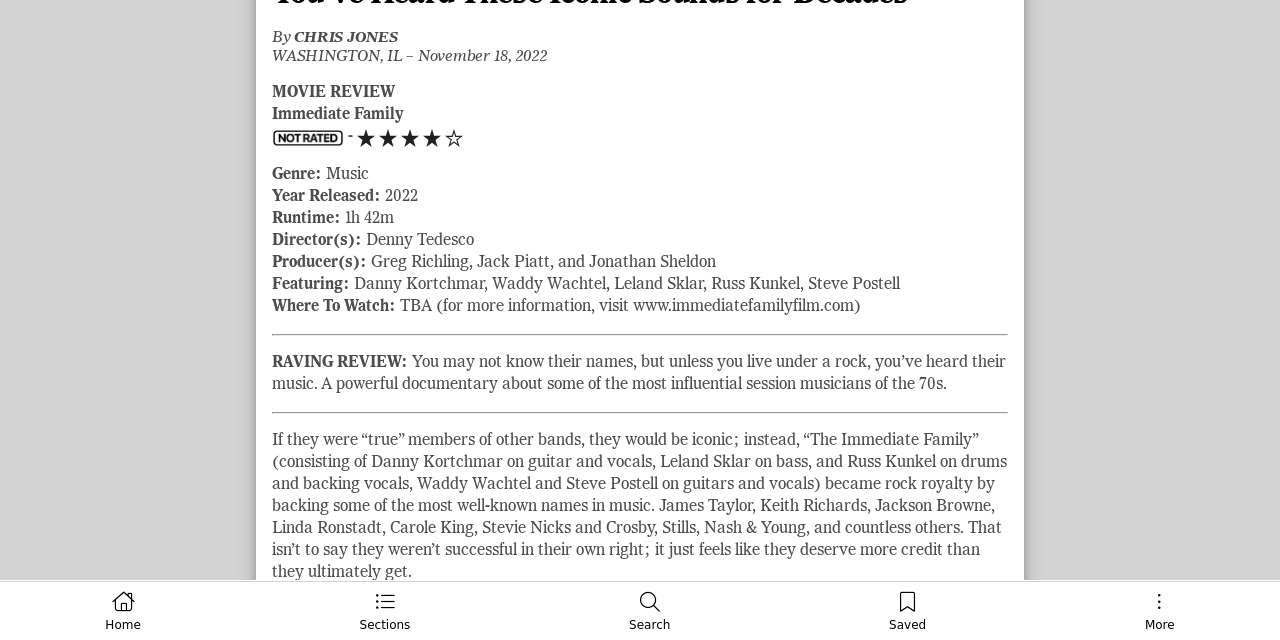Identify the bounding box for the UI element specified in this description: "aria-label="Pinterest" title="Pinterest"". The coordinates must be four float numbers between 0 and 1, formatted as [left, top, right, bottom].

None